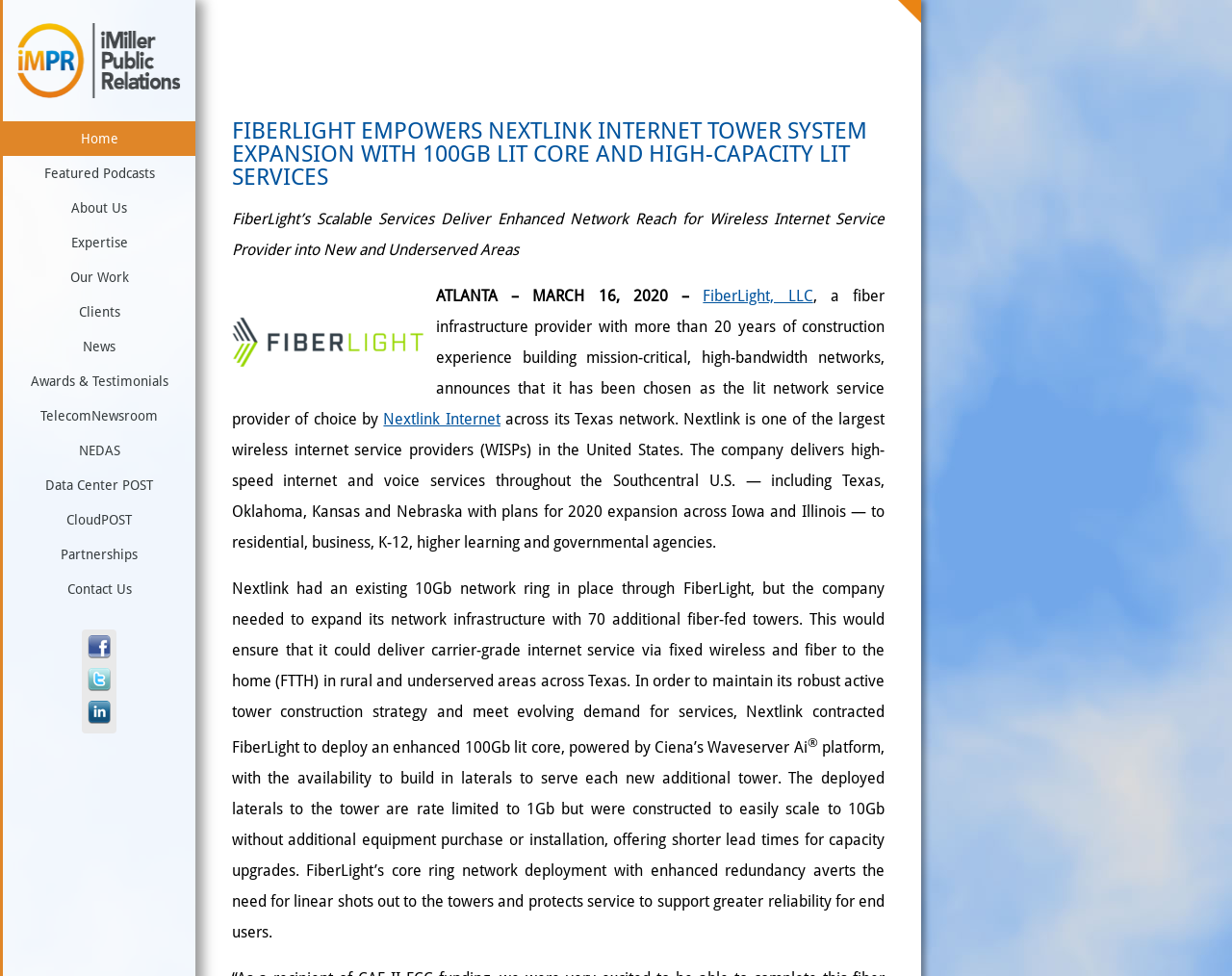Using the details from the image, please elaborate on the following question: What is FiberLight's role in Nextlink Internet's network expansion?

According to the webpage, FiberLight is the lit network service provider chosen by Nextlink Internet to expand its network infrastructure with 70 additional fiber-fed towers, ensuring carrier-grade internet service via fixed wireless and fiber to the home (FTTH) in rural and underserved areas across Texas.